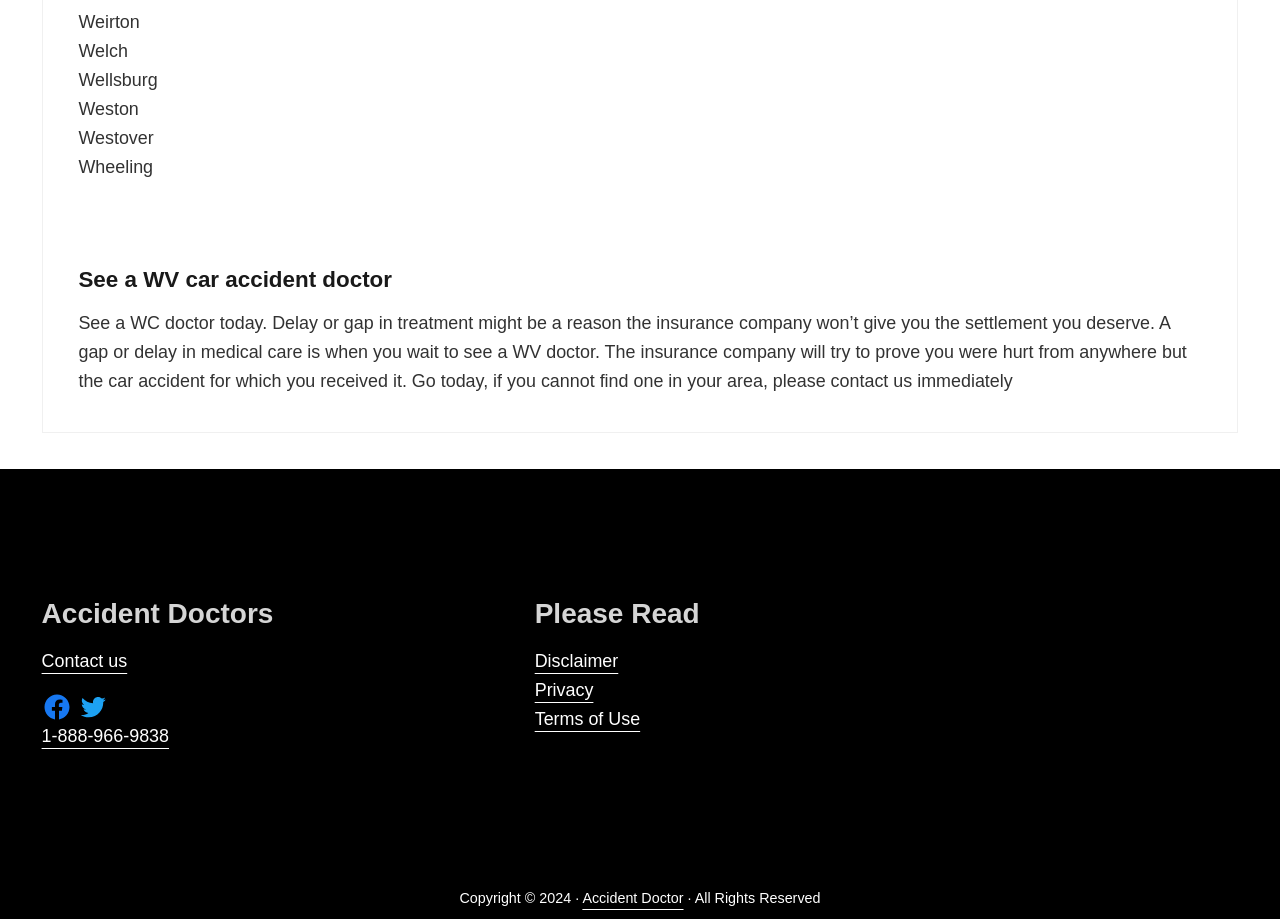Given the element description "Privacy", identify the bounding box of the corresponding UI element.

[0.418, 0.74, 0.464, 0.762]